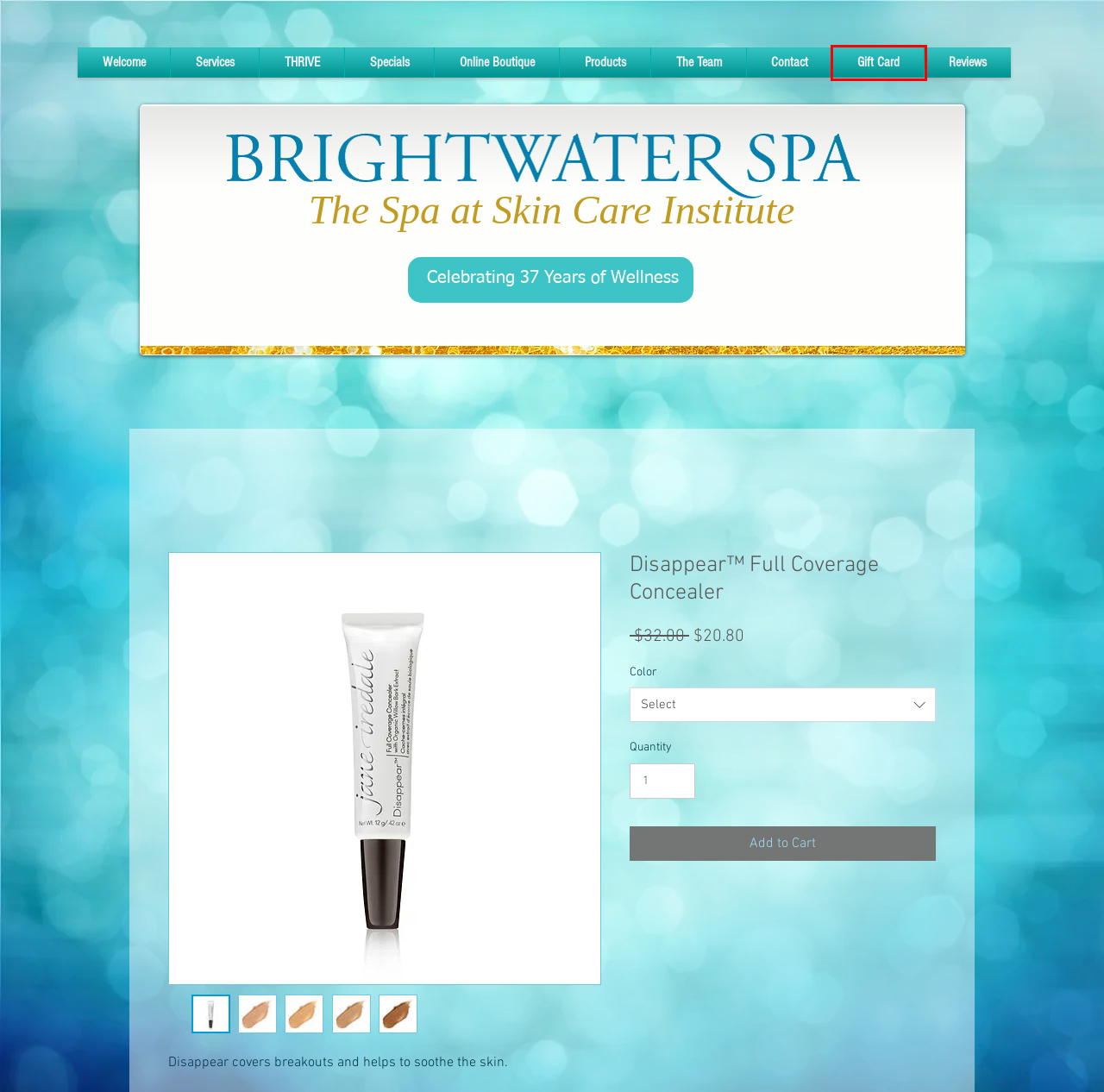Consider the screenshot of a webpage with a red bounding box and select the webpage description that best describes the new page that appears after clicking the element inside the red box. Here are the candidates:
A. Online Boutique | Brightwater Spa
B. Reviews | Brightwater Spa
C. THRIVE | Brightwater Spa
D. The Team | Brightwater Spa
E. Services | Brightwater Spa
F. BRIGHTWATER SPA in Columbia!
G. Gift Card | Brightwater Spa
H. Specials | Brightwater Spa

G